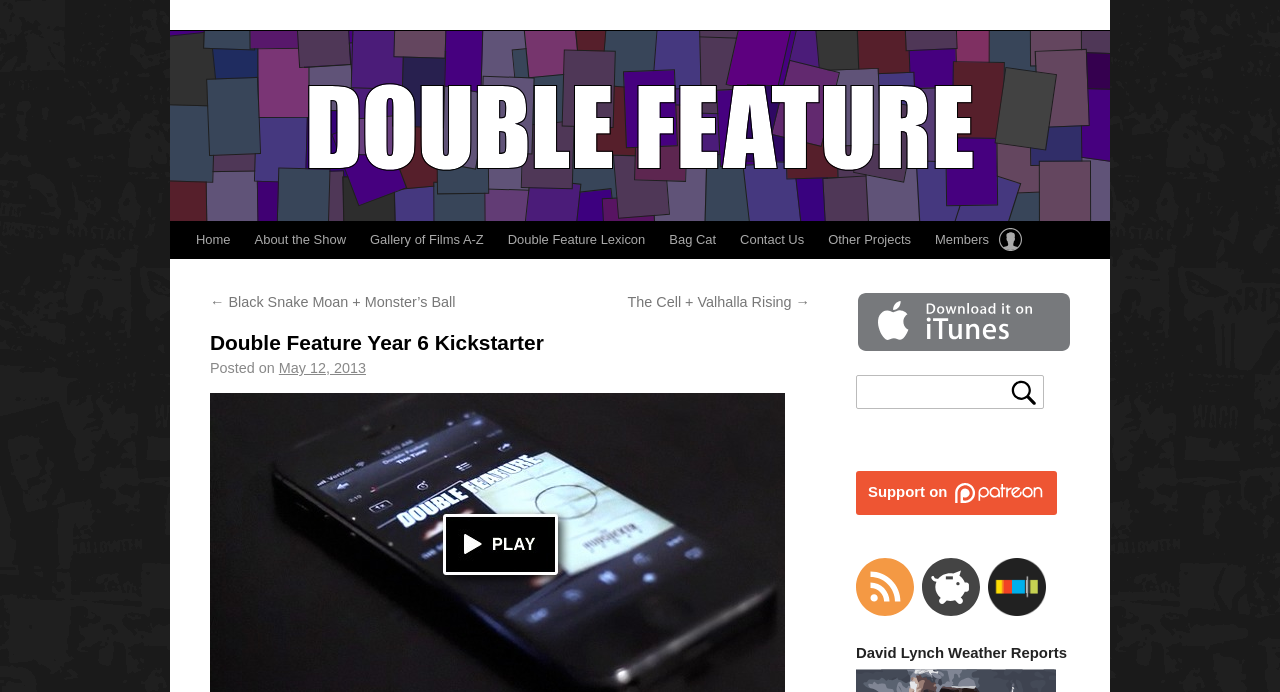Please provide the bounding box coordinates in the format (top-left x, top-left y, bottom-right x, bottom-right y). Remember, all values are floating point numbers between 0 and 1. What is the bounding box coordinate of the region described as: Double Feature Lexicon

[0.387, 0.319, 0.514, 0.374]